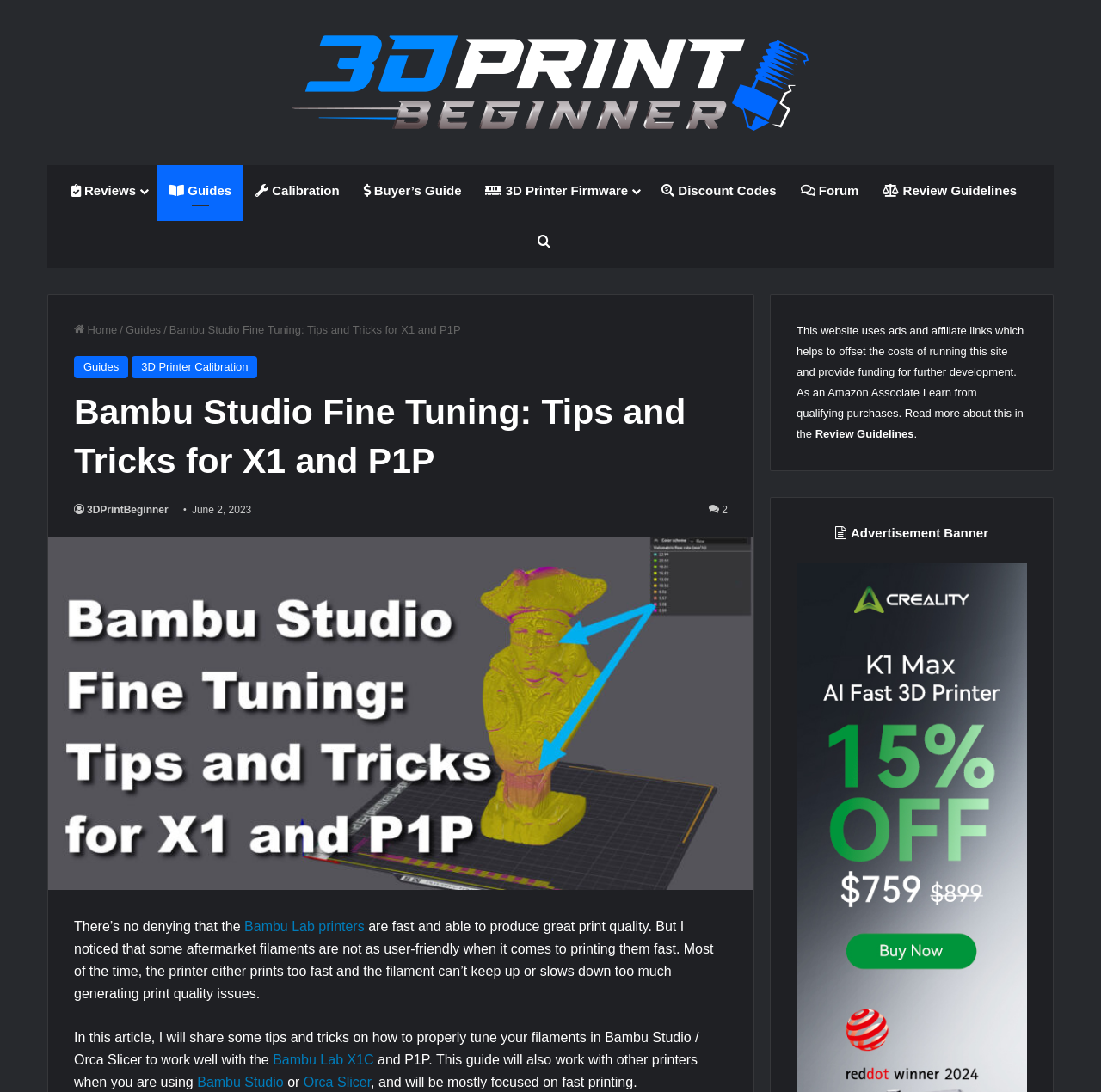What is the topic of the current article?
Use the information from the image to give a detailed answer to the question.

I read the heading of the article, which is 'Bambu Studio Fine Tuning: Tips and Tricks for X1 and P1P', and determined that the topic is about fine-tuning Bambu Studio for X1 and P1P.